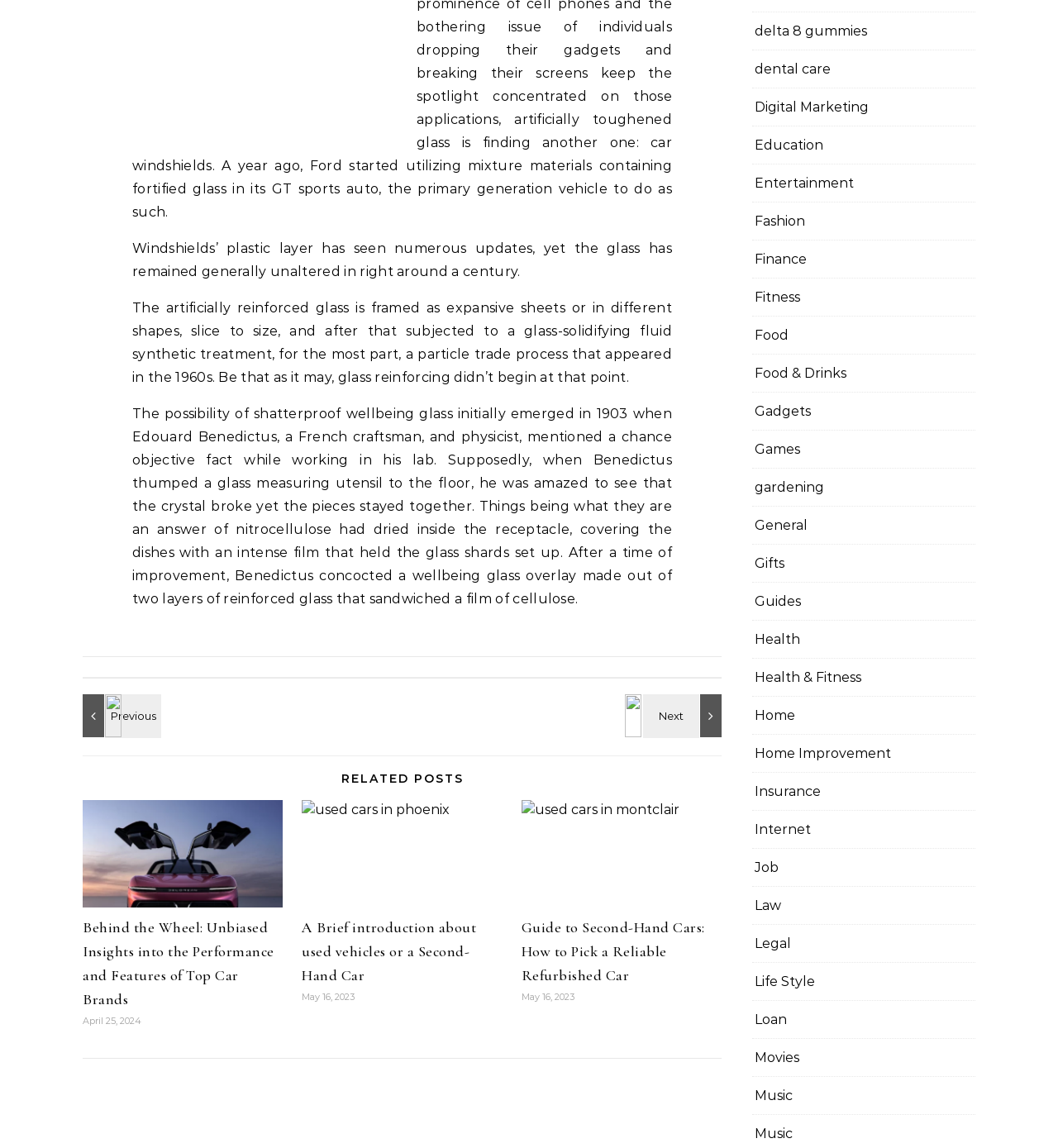Extract the bounding box coordinates for the HTML element that matches this description: "Finance". The coordinates should be four float numbers between 0 and 1, i.e., [left, top, right, bottom].

[0.713, 0.209, 0.762, 0.242]